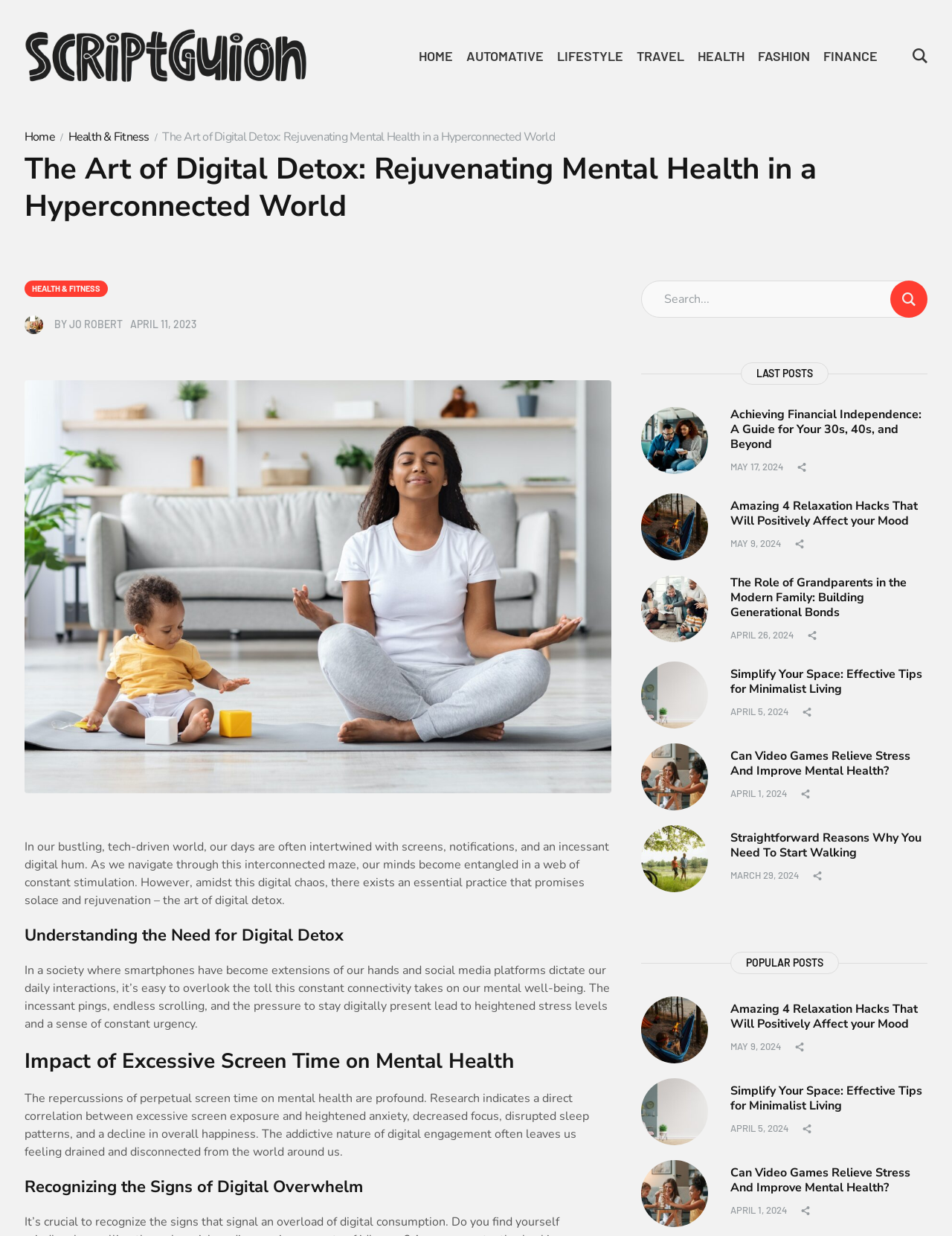Respond to the following query with just one word or a short phrase: 
What is the topic of the article?

Digital Detox